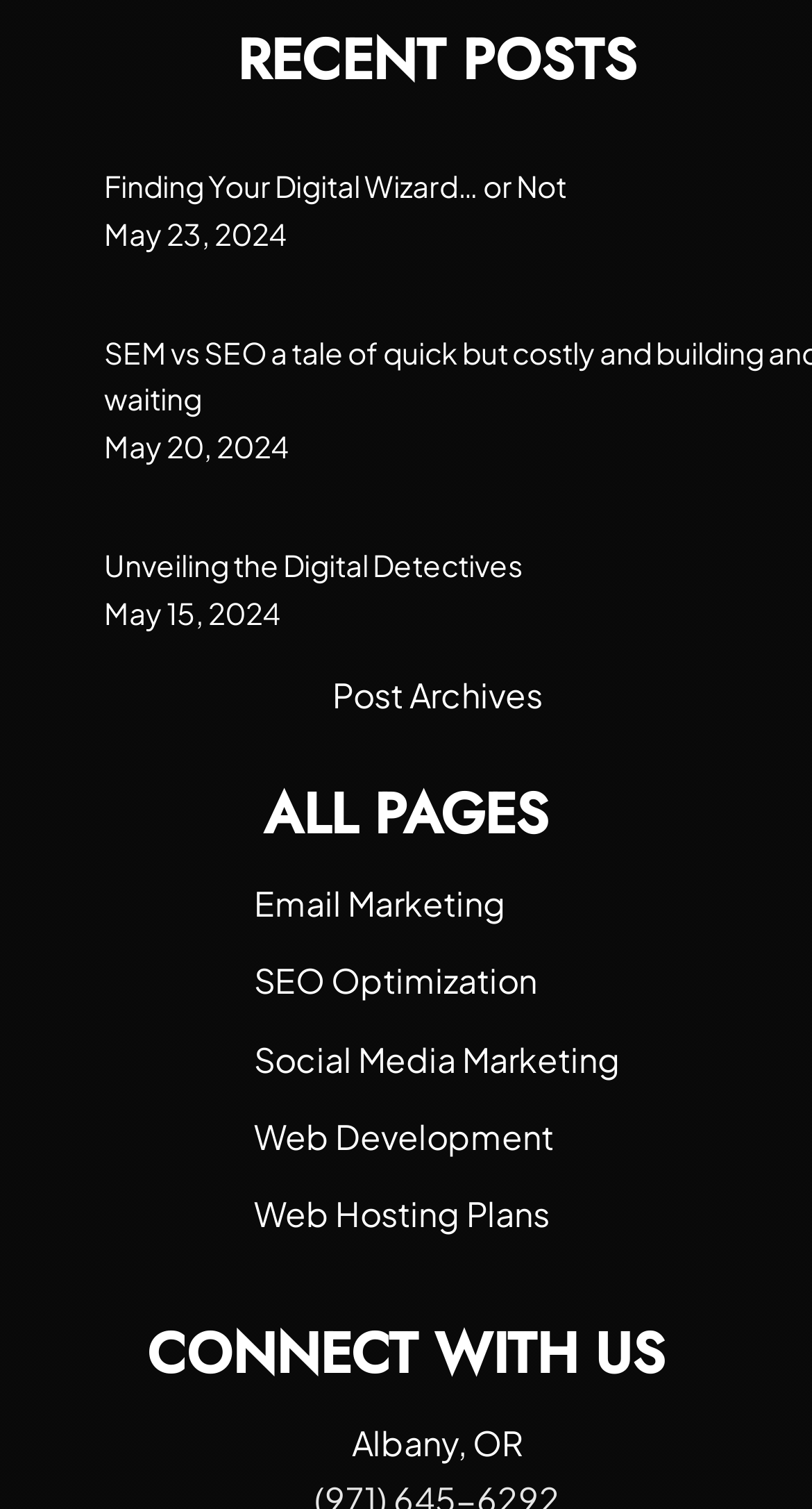Determine the bounding box coordinates of the clickable element to achieve the following action: 'Learn about email marketing'. Provide the coordinates as four float values between 0 and 1, formatted as [left, top, right, bottom].

[0.313, 0.58, 0.764, 0.618]